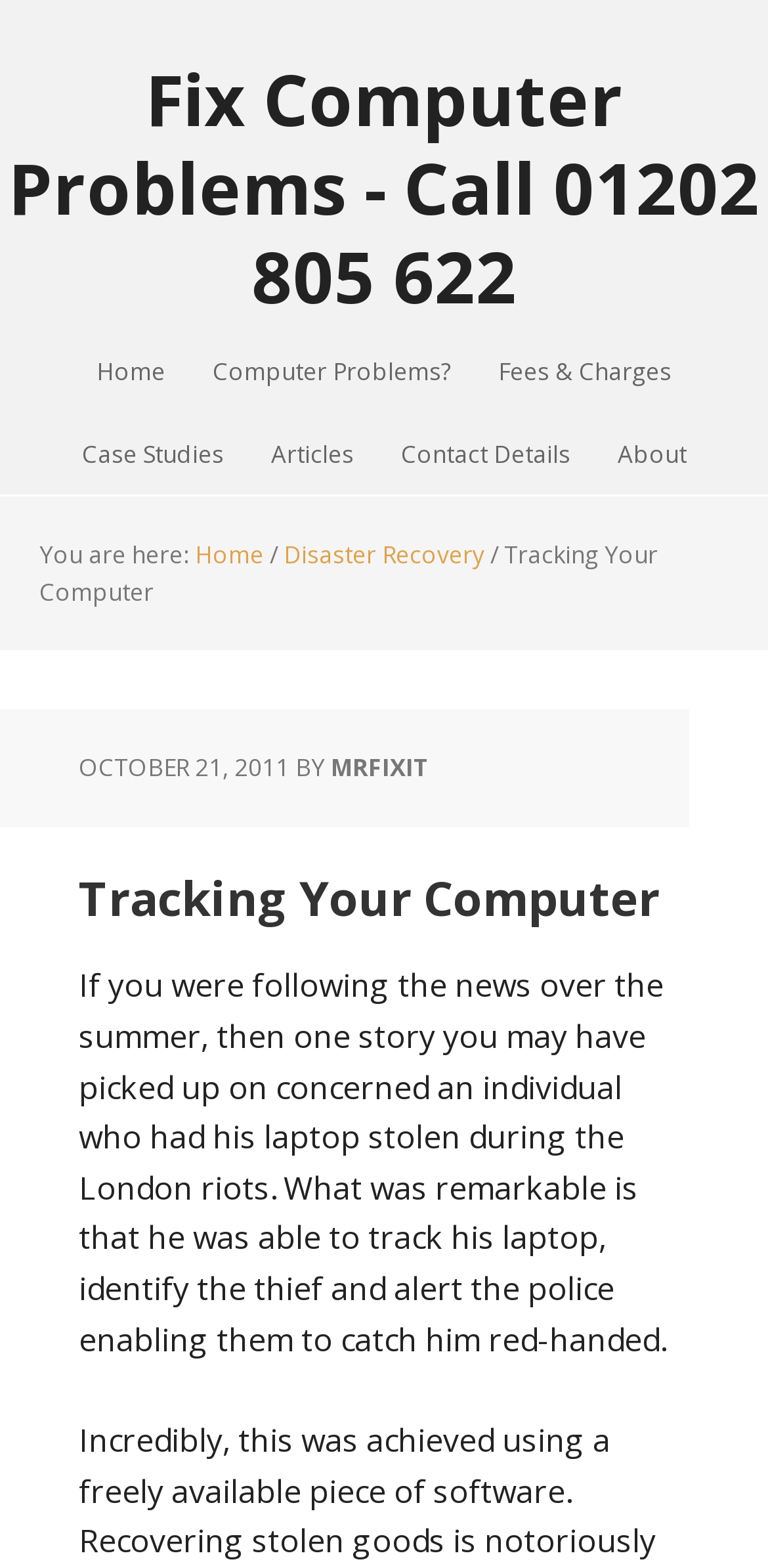Use one word or a short phrase to answer the question provided: 
What was stolen during the London riots?

laptop